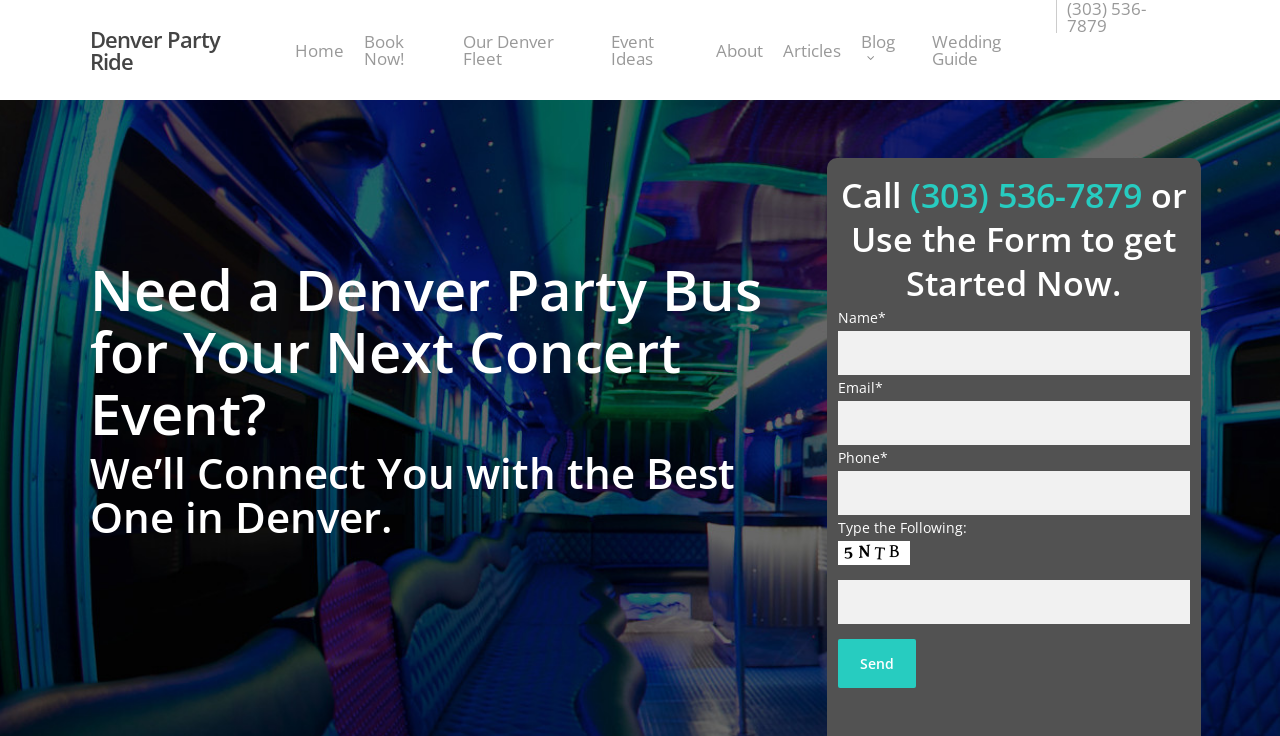Reply to the question below using a single word or brief phrase:
How many links are in the top navigation menu?

6